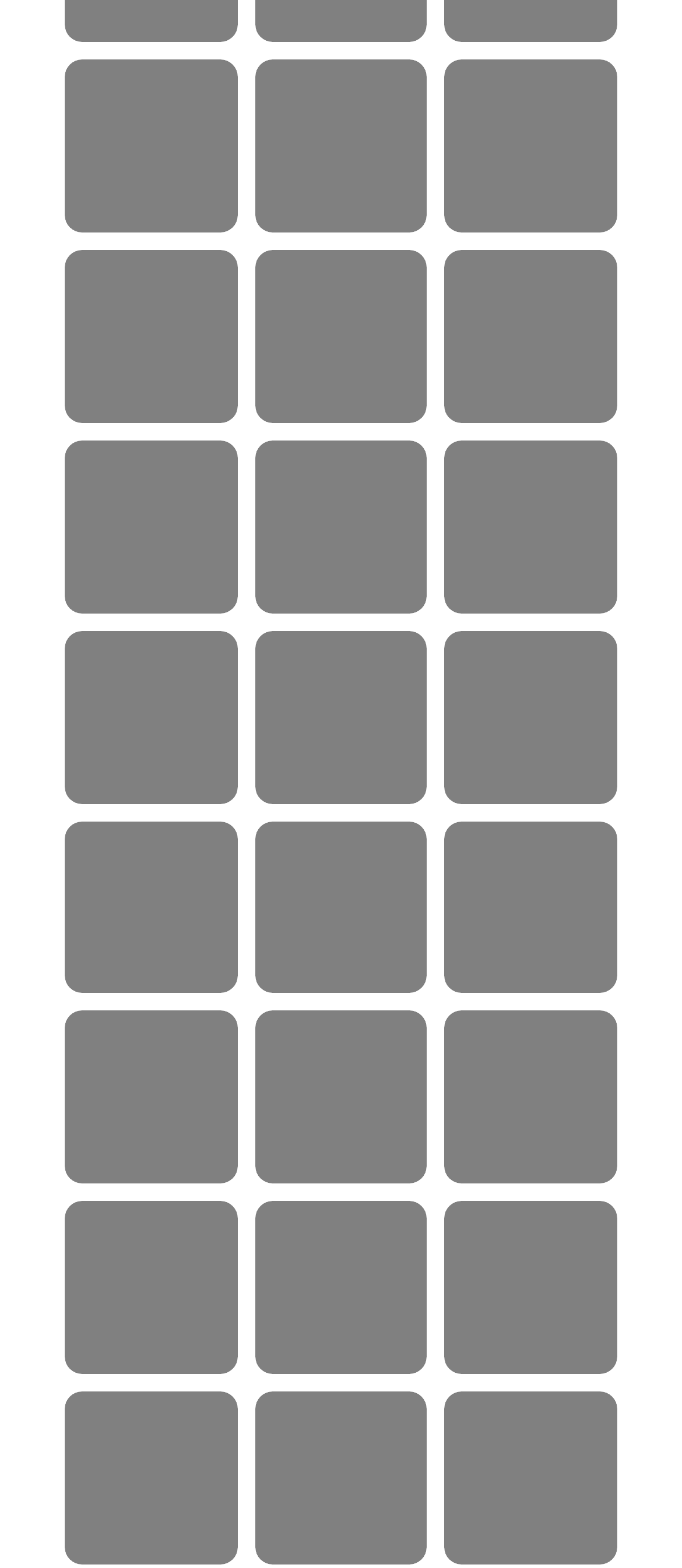Please determine the bounding box coordinates of the clickable area required to carry out the following instruction: "Play Smash Karts". The coordinates must be four float numbers between 0 and 1, represented as [left, top, right, bottom].

[0.094, 0.565, 0.348, 0.588]